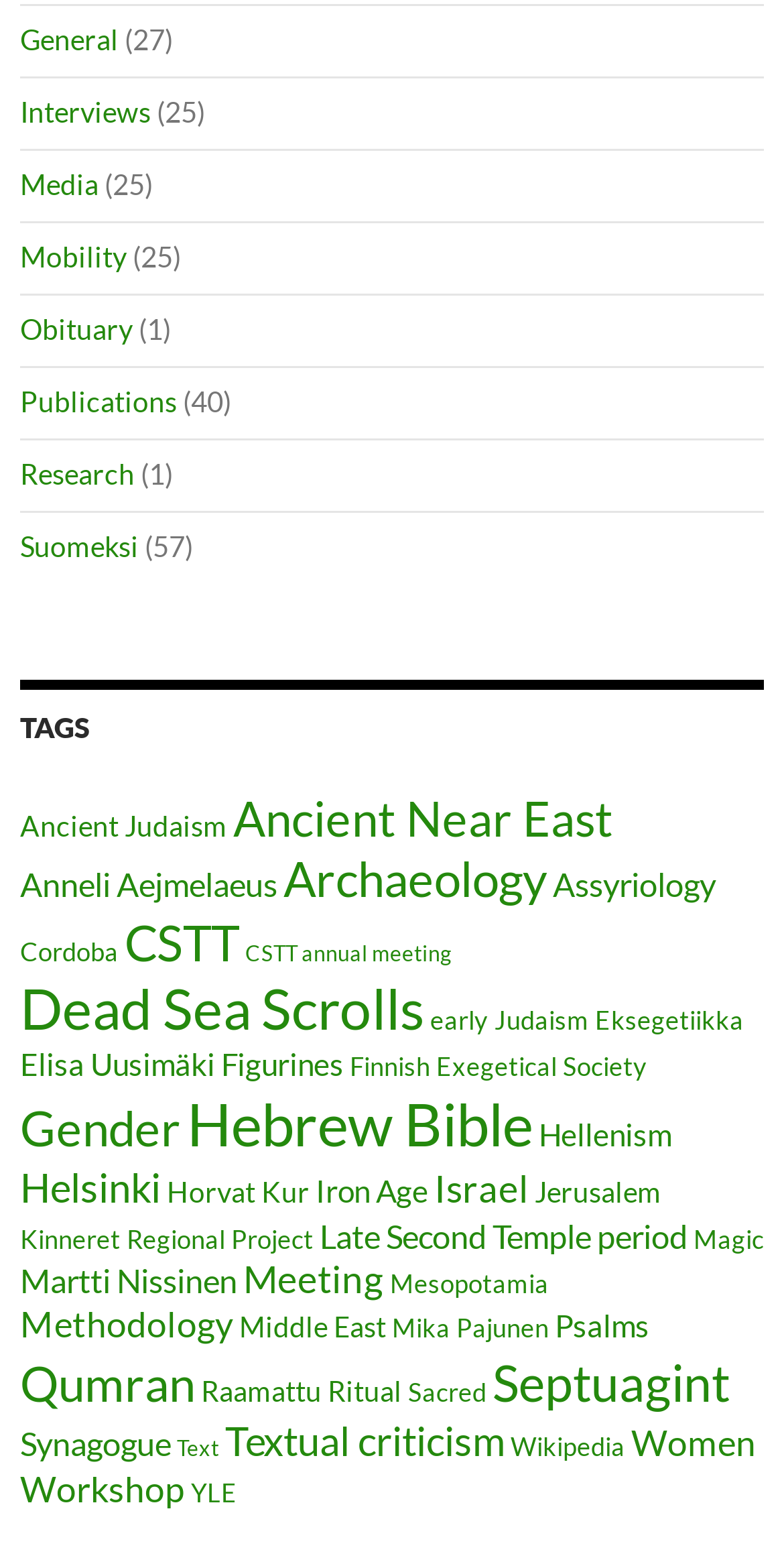Refer to the image and provide an in-depth answer to the question: 
How many items are related to 'Ancient Near East'?

The link 'Ancient Near East' has 17 items related to it, which is indicated by the text '(17 items)' next to the link.